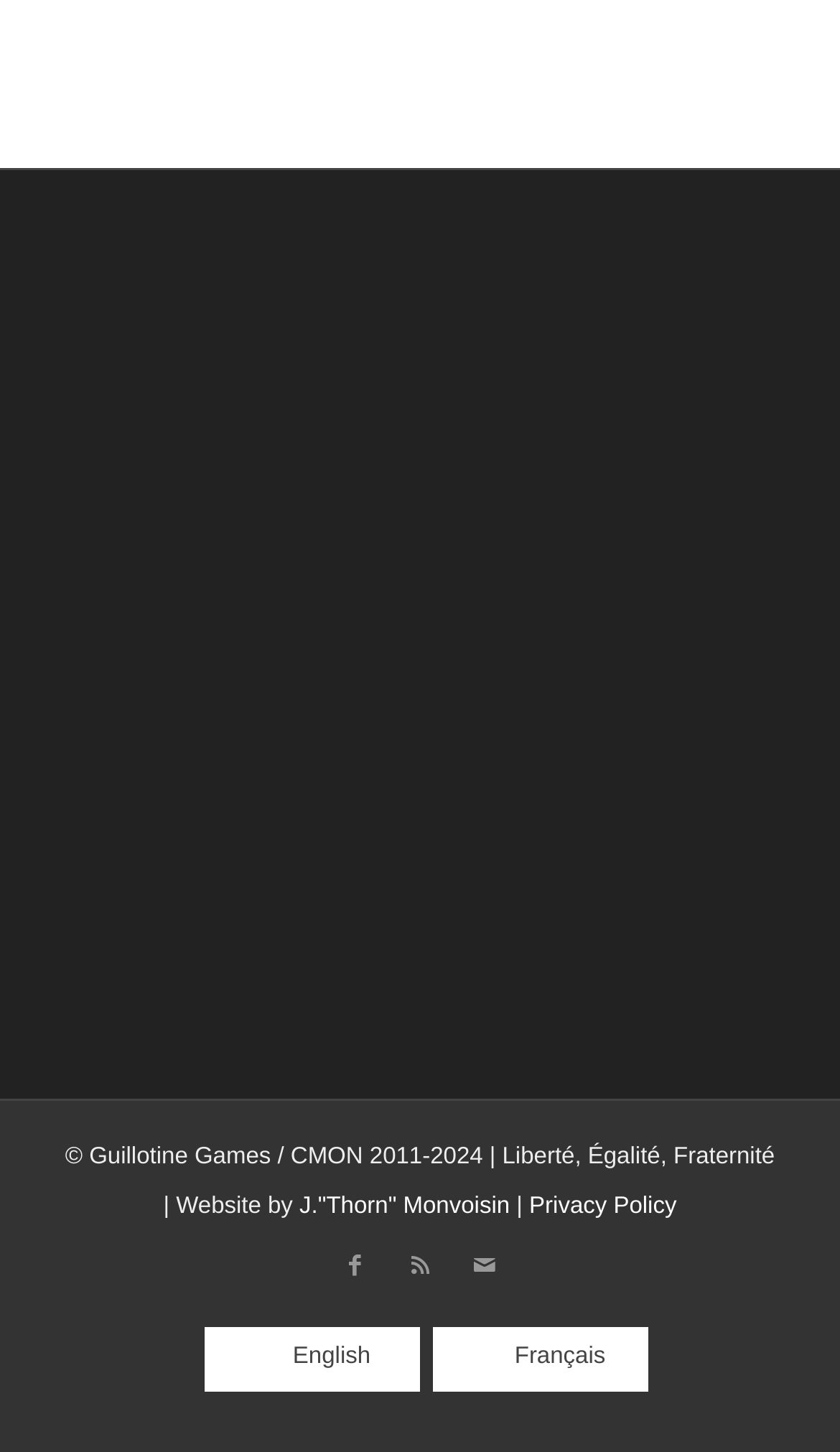Please find the bounding box coordinates of the clickable region needed to complete the following instruction: "Check the Privacy Policy". The bounding box coordinates must consist of four float numbers between 0 and 1, i.e., [left, top, right, bottom].

[0.63, 0.822, 0.806, 0.84]